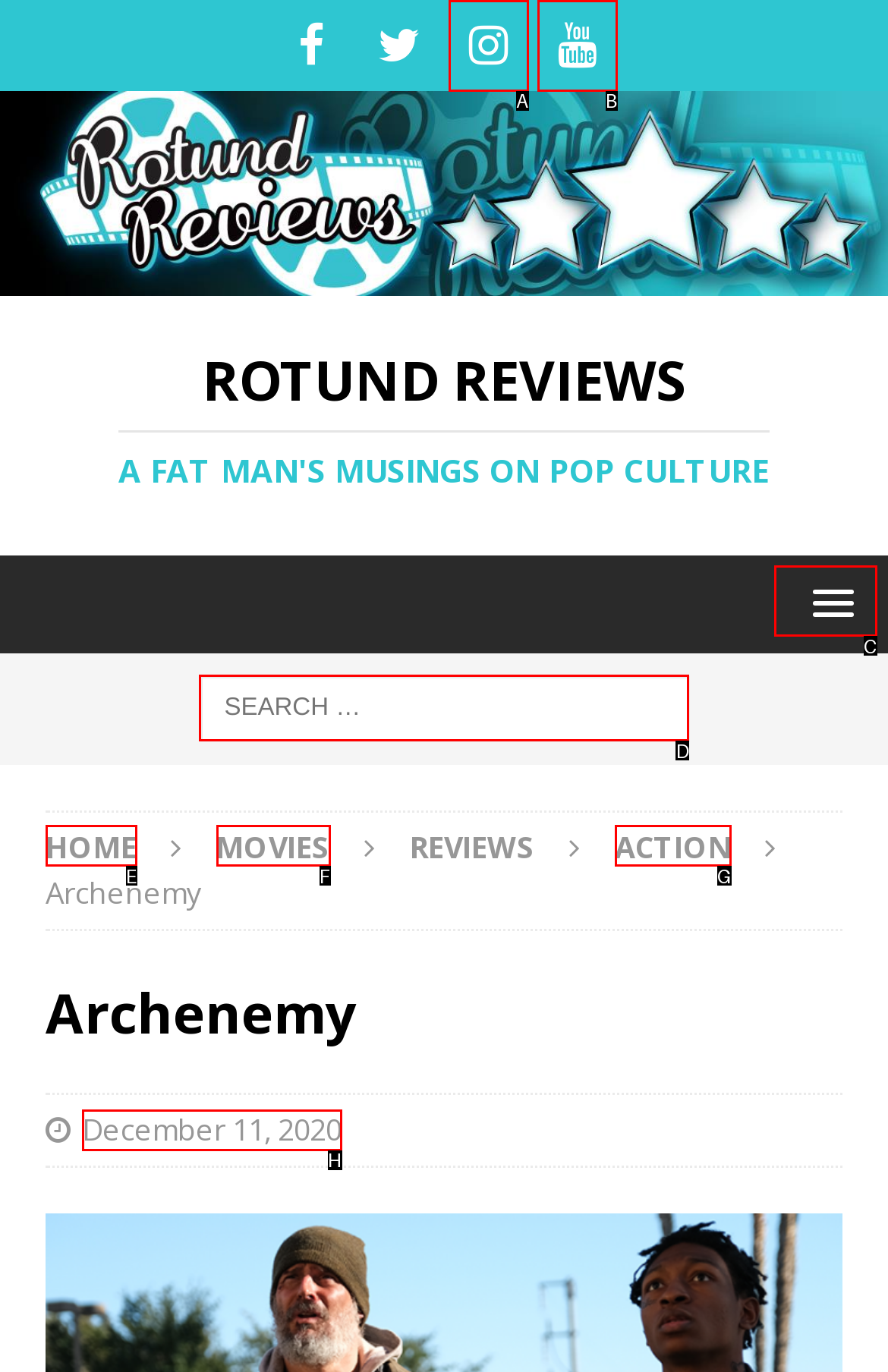Choose the option that matches the following description: December 11, 2020
Answer with the letter of the correct option.

H